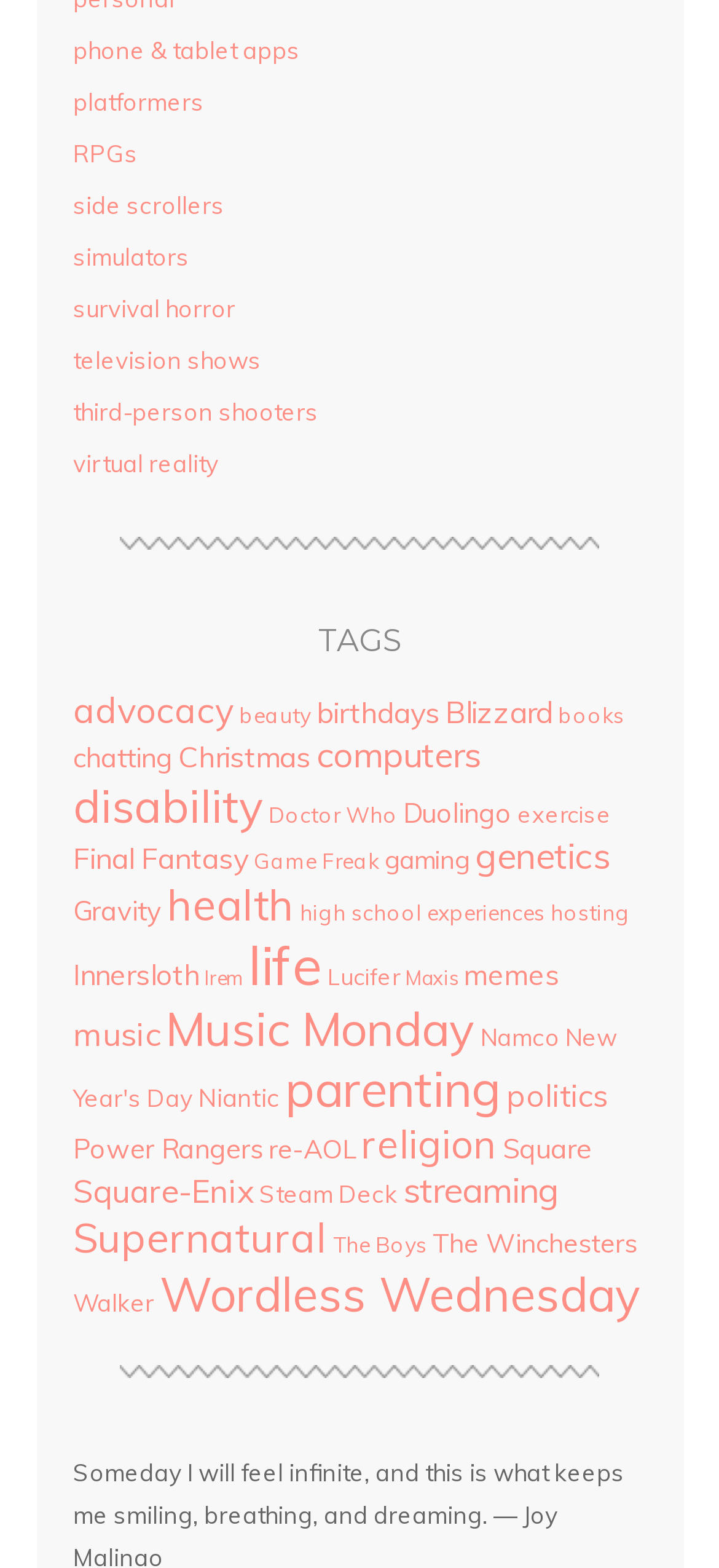Using the details in the image, give a detailed response to the question below:
What is the position of the 'RPGs' link relative to the 'platformers' link?

By comparing the y1 and y2 coordinates of the bounding boxes of the 'RPGs' and 'platformers' link elements, I determined that the 'RPGs' link has a smaller y1 value, which means it is positioned above the 'platformers' link.